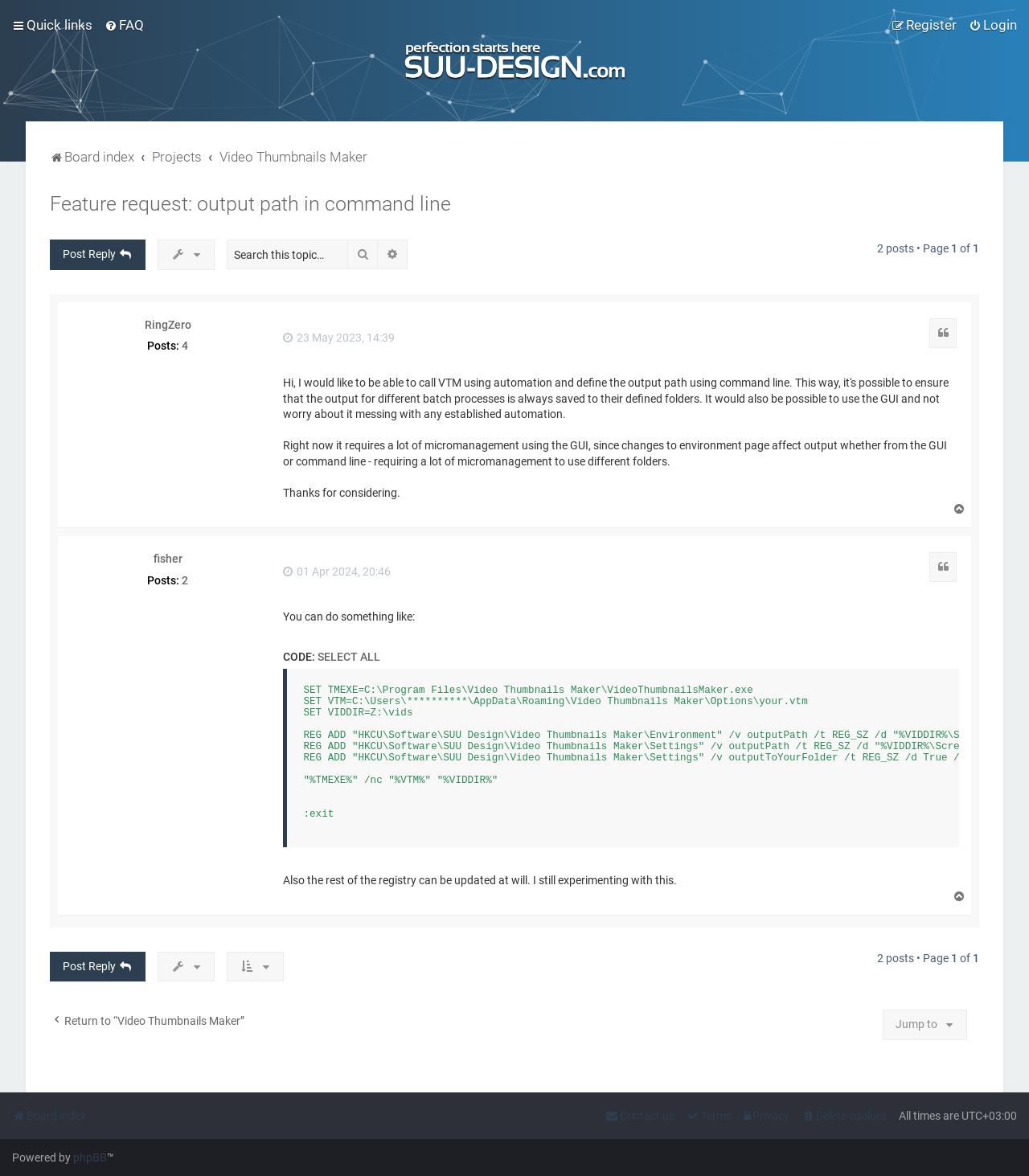What is the name of the user who started this topic?
Answer the question in as much detail as possible.

I found the name of the user who started this topic by looking at the description list term 'RingZero' under the heading 'Feature request: output path in command line'.